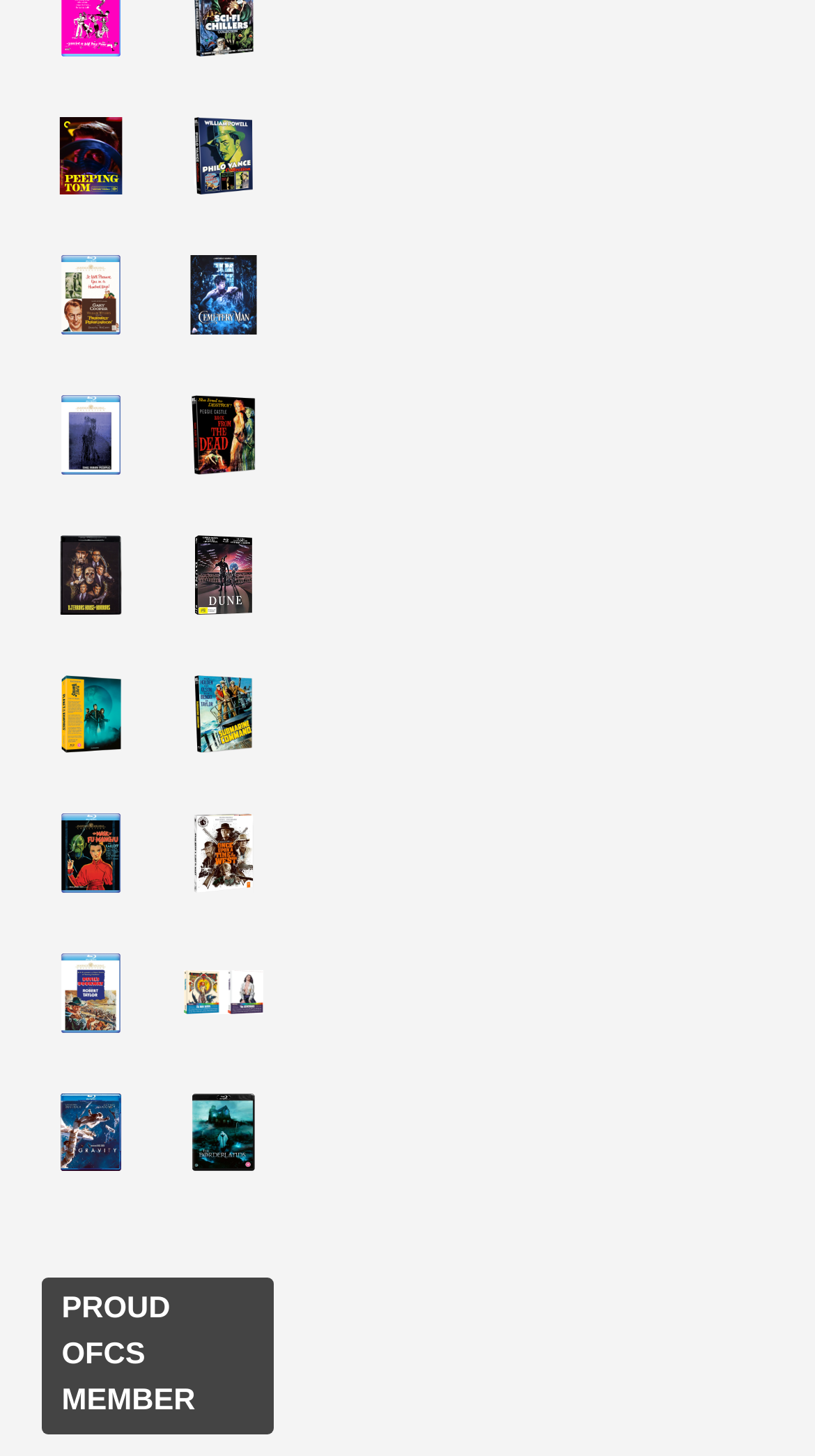How many links are on this webpage?
Refer to the image and respond with a one-word or short-phrase answer.

15